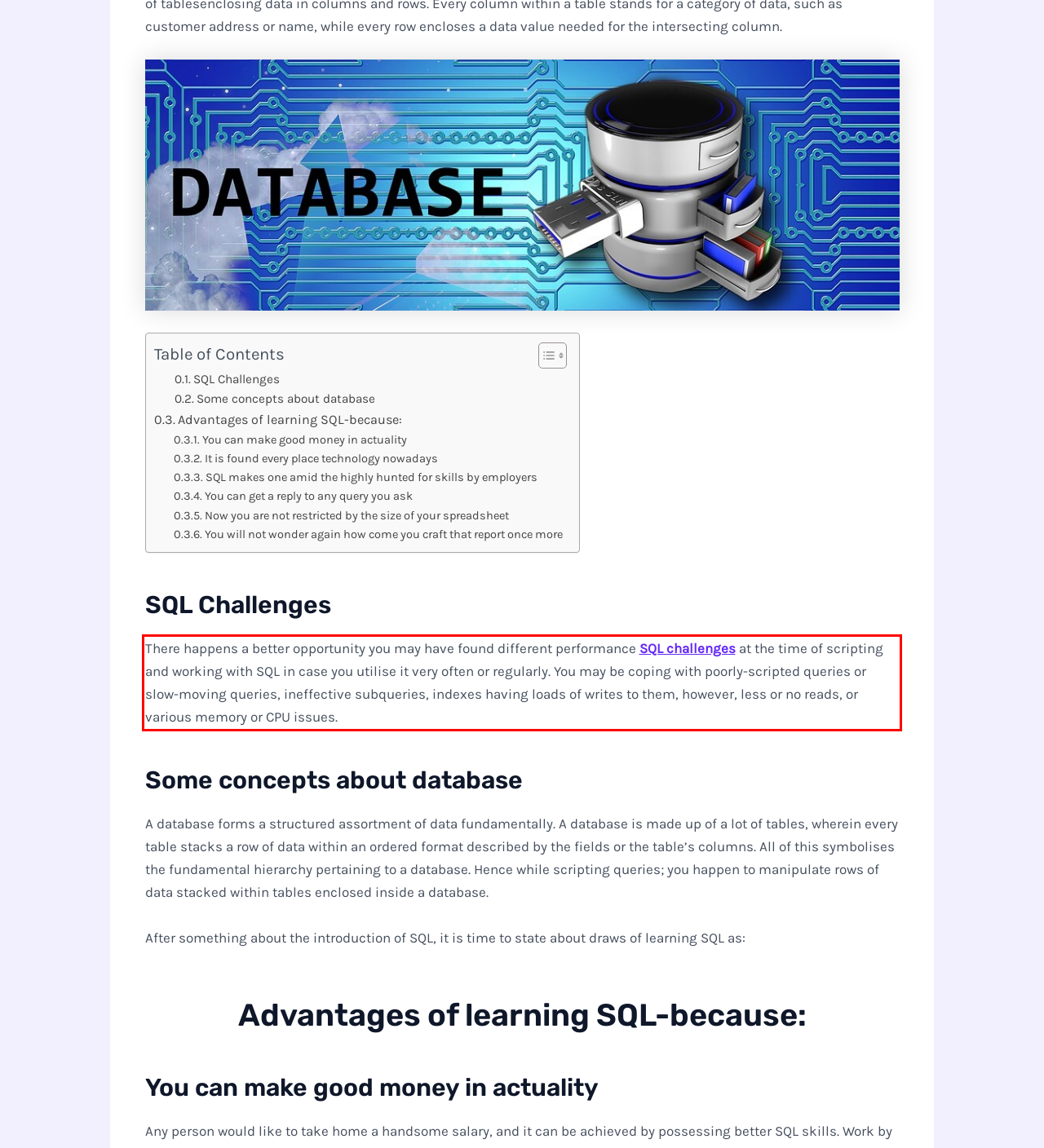There is a screenshot of a webpage with a red bounding box around a UI element. Please use OCR to extract the text within the red bounding box.

There happens a better opportunity you may have found different performance SQL challenges at the time of scripting and working with SQL in case you utilise it very often or regularly. You may be coping with poorly-scripted queries or slow-moving queries, ineffective subqueries, indexes having loads of writes to them, however, less or no reads, or various memory or CPU issues.